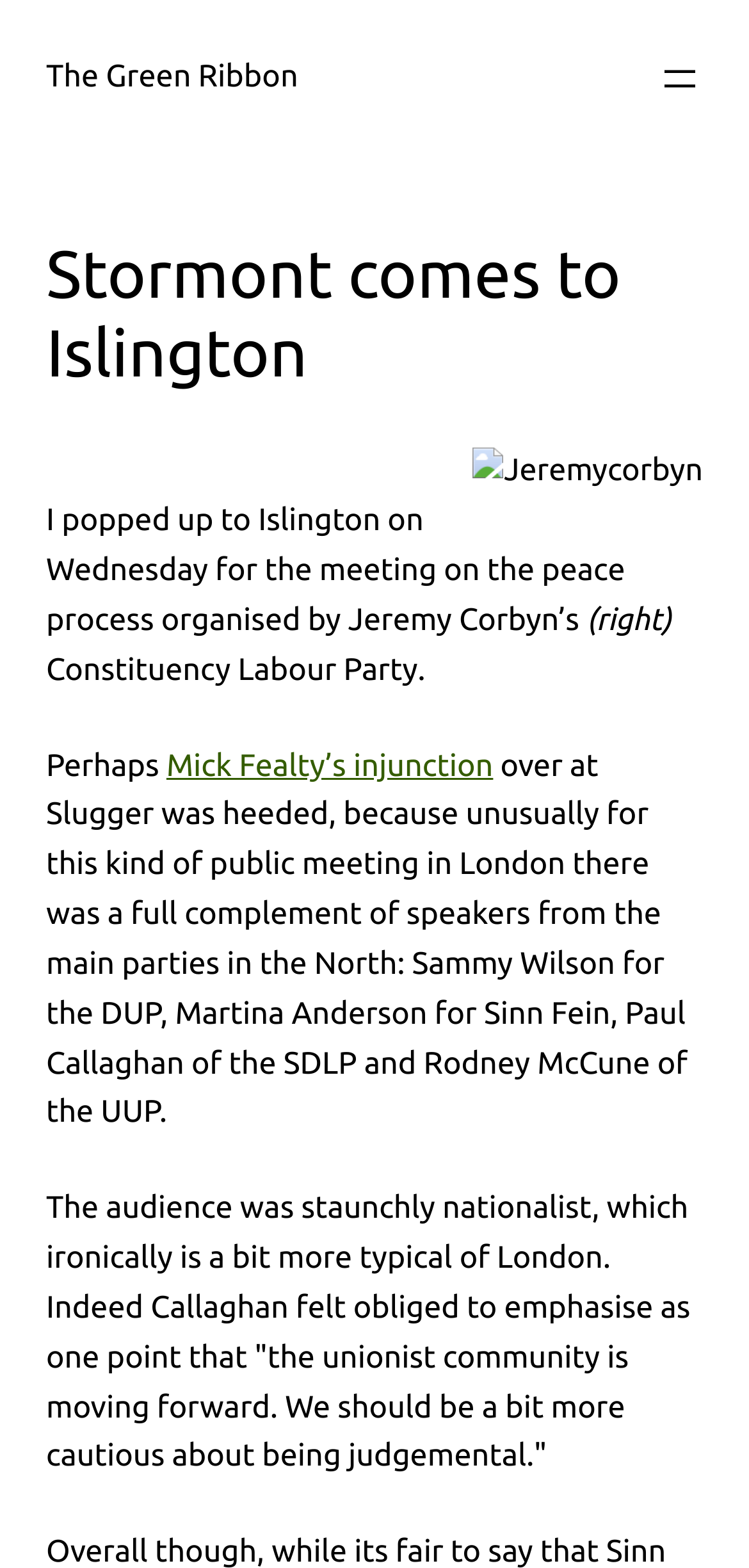Bounding box coordinates are given in the format (top-left x, top-left y, bottom-right x, bottom-right y). All values should be floating point numbers between 0 and 1. Provide the bounding box coordinate for the UI element described as: Mick Fealty’s injunction

[0.222, 0.477, 0.658, 0.499]